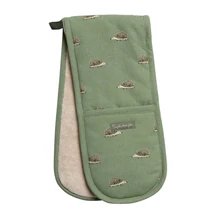Describe the scene in the image with detailed observations.

This image showcases a delightful Hedgehogs Double Oven Glove, perfect for adding a touch of whimsy to your kitchen. The oven glove features a charming design with illustrated hedgehogs on a soft green background, enhancing both functionality and aesthetics. Made with a plush thermal layer, it ensures excellent heat protection while cooking. With a machine washable fabric, it is easy to maintain, making it both a practical and fun addition to your cooking essentials. This oven glove measures 18 x 84 cm, providing ample coverage for your hands and wrists.